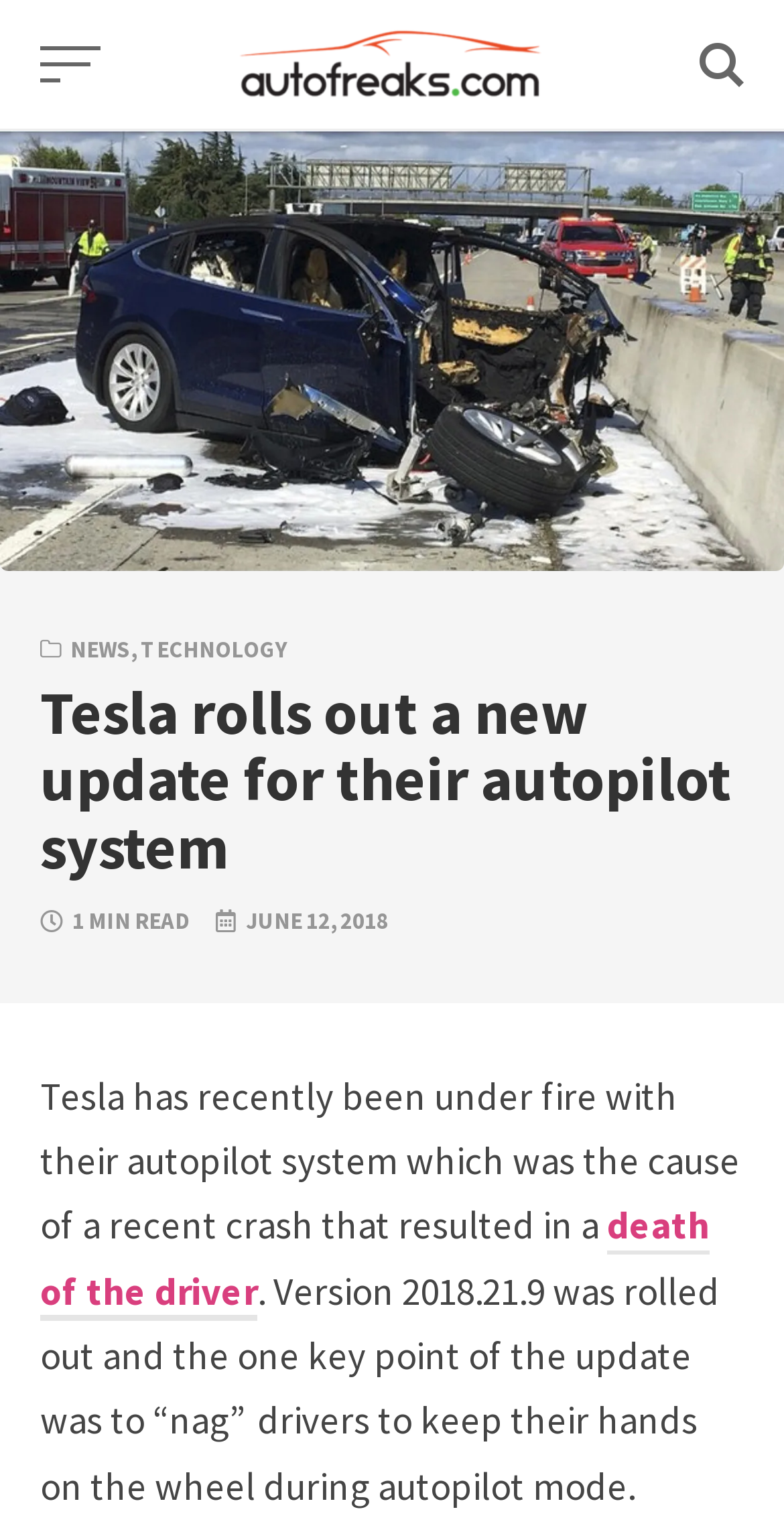Given the element description: "death of the driver", predict the bounding box coordinates of this UI element. The coordinates must be four float numbers between 0 and 1, given as [left, top, right, bottom].

[0.051, 0.782, 0.905, 0.86]